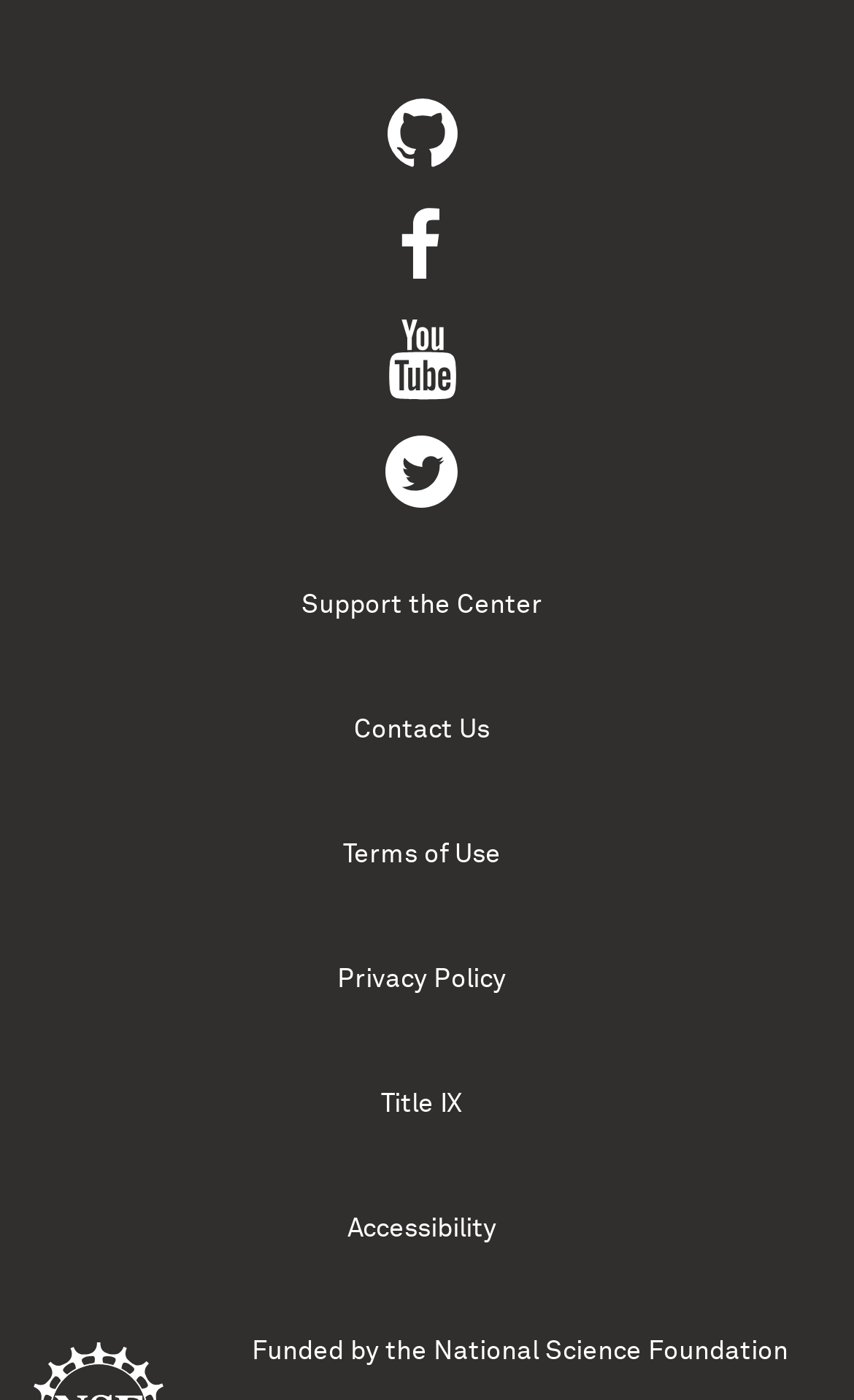Determine the bounding box coordinates in the format (top-left x, top-left y, bottom-right x, bottom-right y). Ensure all values are floating point numbers between 0 and 1. Identify the bounding box of the UI element described by: Contact Us

[0.077, 0.508, 0.91, 0.566]